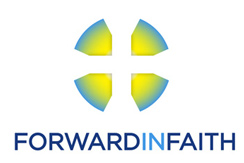What does the logo symbolize?
Using the visual information, reply with a single word or short phrase.

Hope and faith